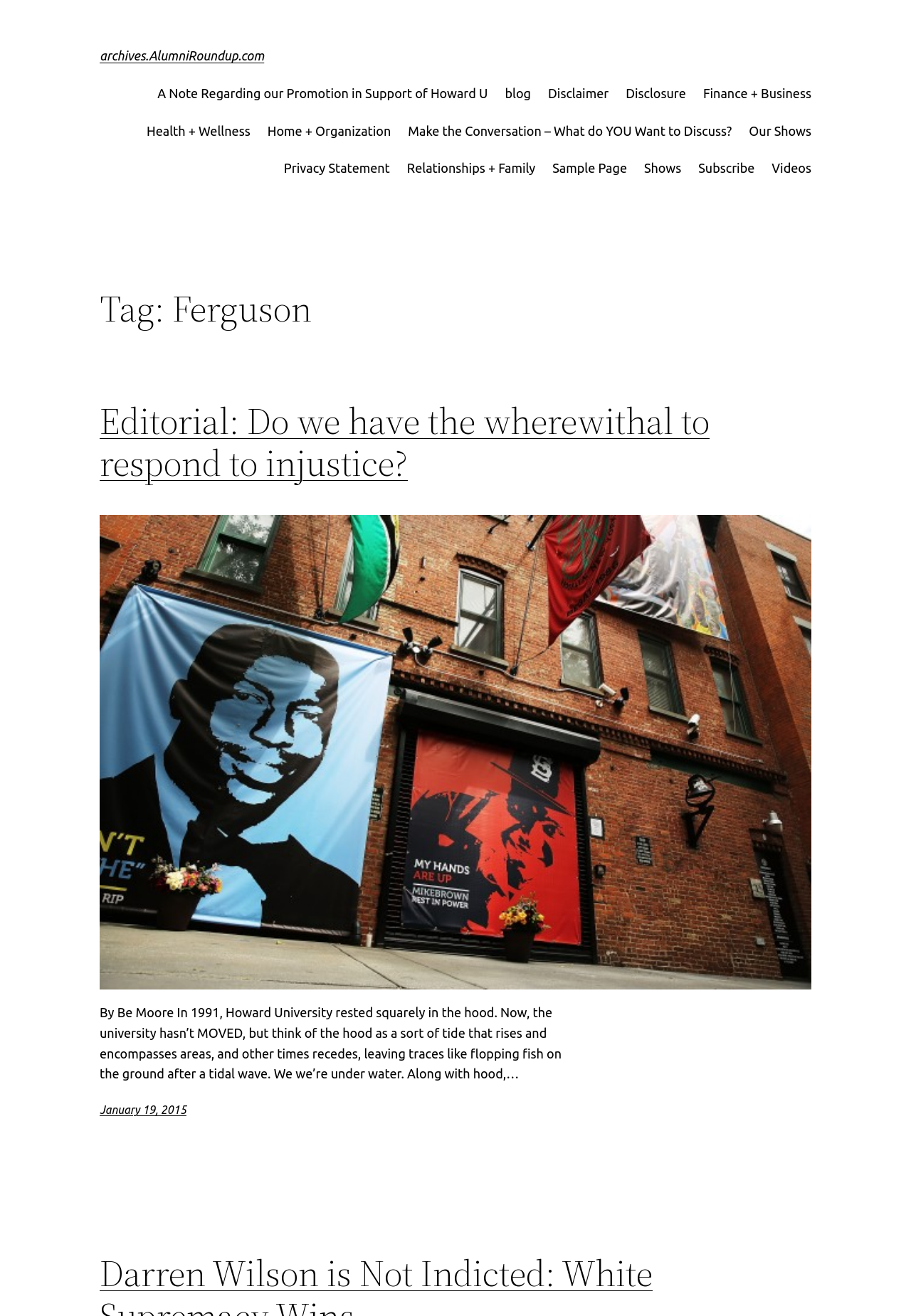Please locate the clickable area by providing the bounding box coordinates to follow this instruction: "Explore the 'Finance + Business' category".

[0.772, 0.063, 0.891, 0.079]